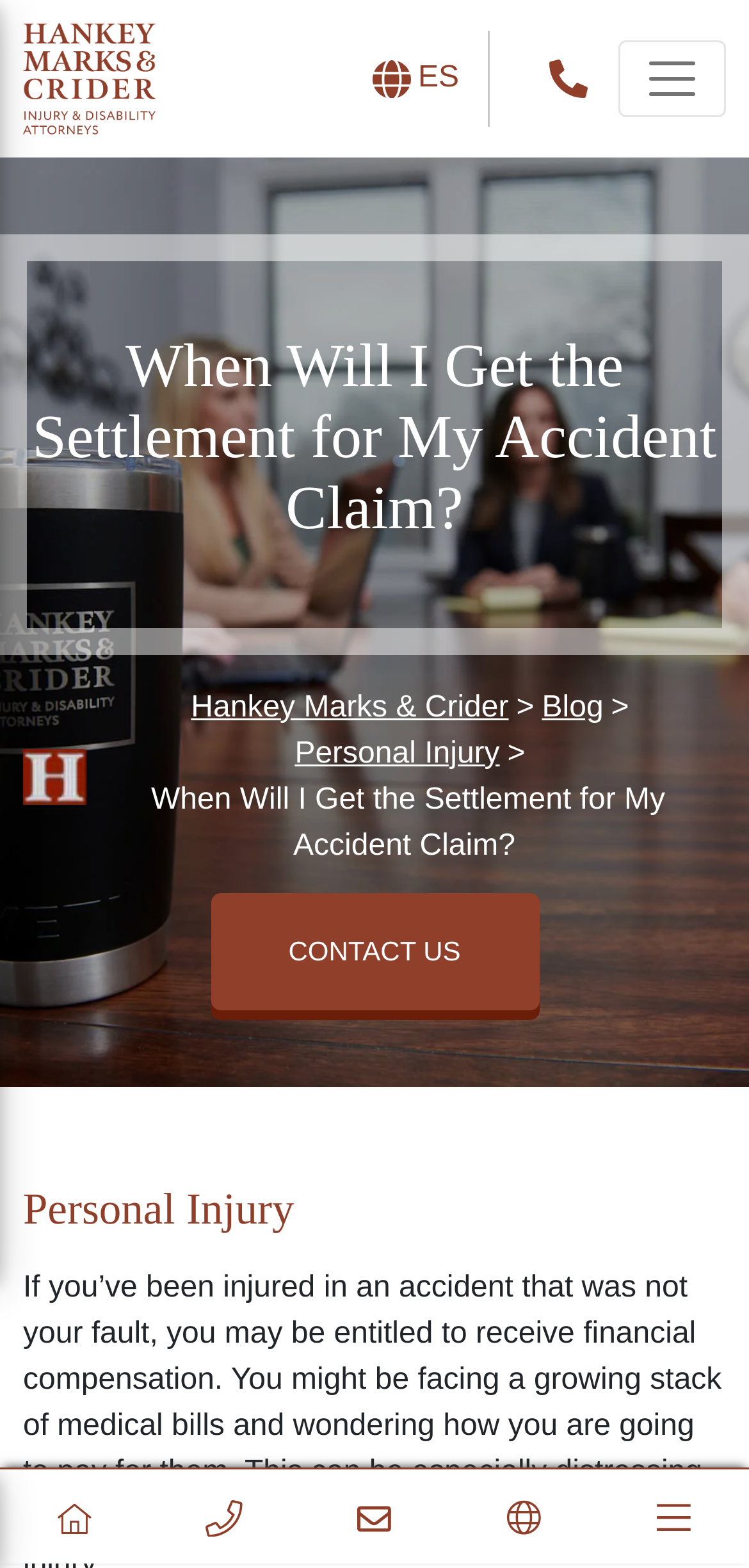What type of cases does Hankey Marks & Crider handle?
Answer the question with a thorough and detailed explanation.

I looked at the content of the webpage and saw a heading with the text 'Personal Injury'. I also saw a link with the same text, which suggests that it's a category of cases handled by Hankey Marks & Crider. Therefore, I concluded that this law firm handles personal injury cases.